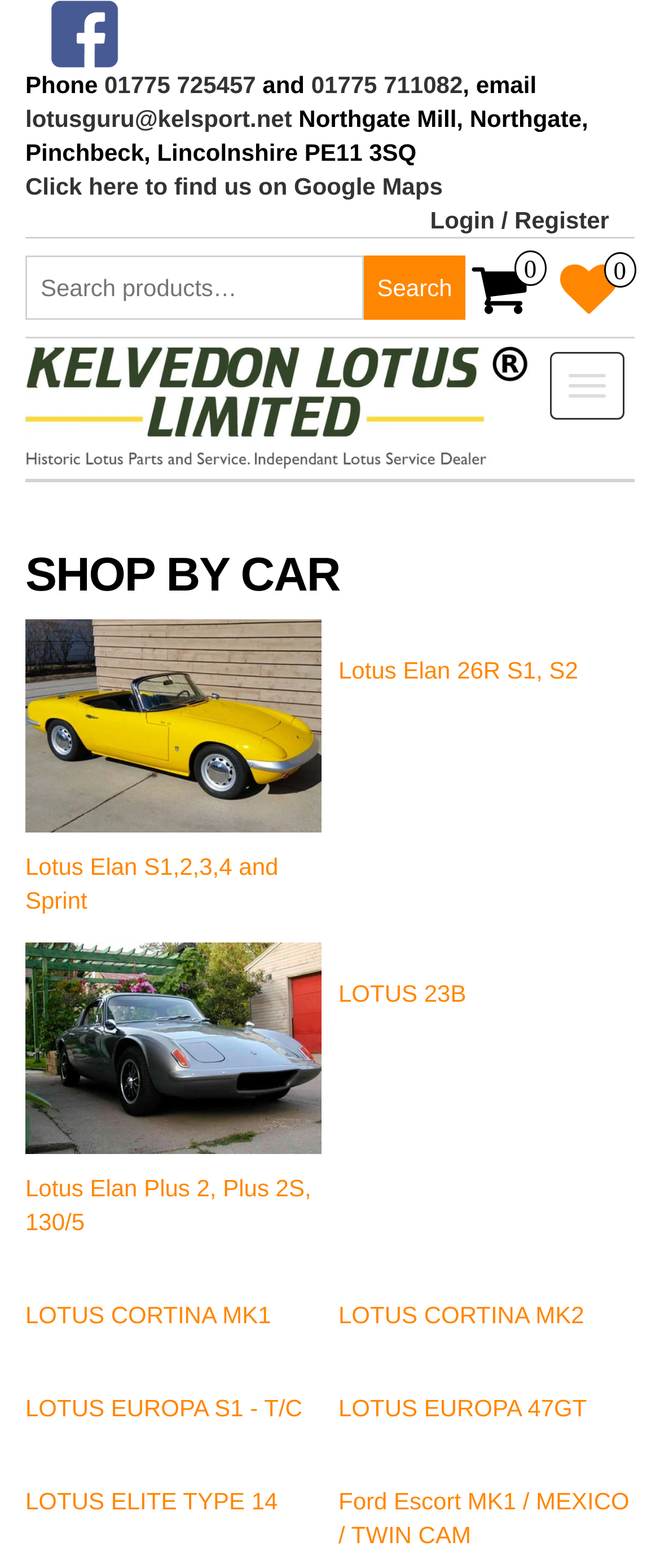What is the location of the company?
Based on the visual information, provide a detailed and comprehensive answer.

I found the location by looking at the top section of the webpage, where the contact information is provided. The address is listed below the phone numbers and email address.